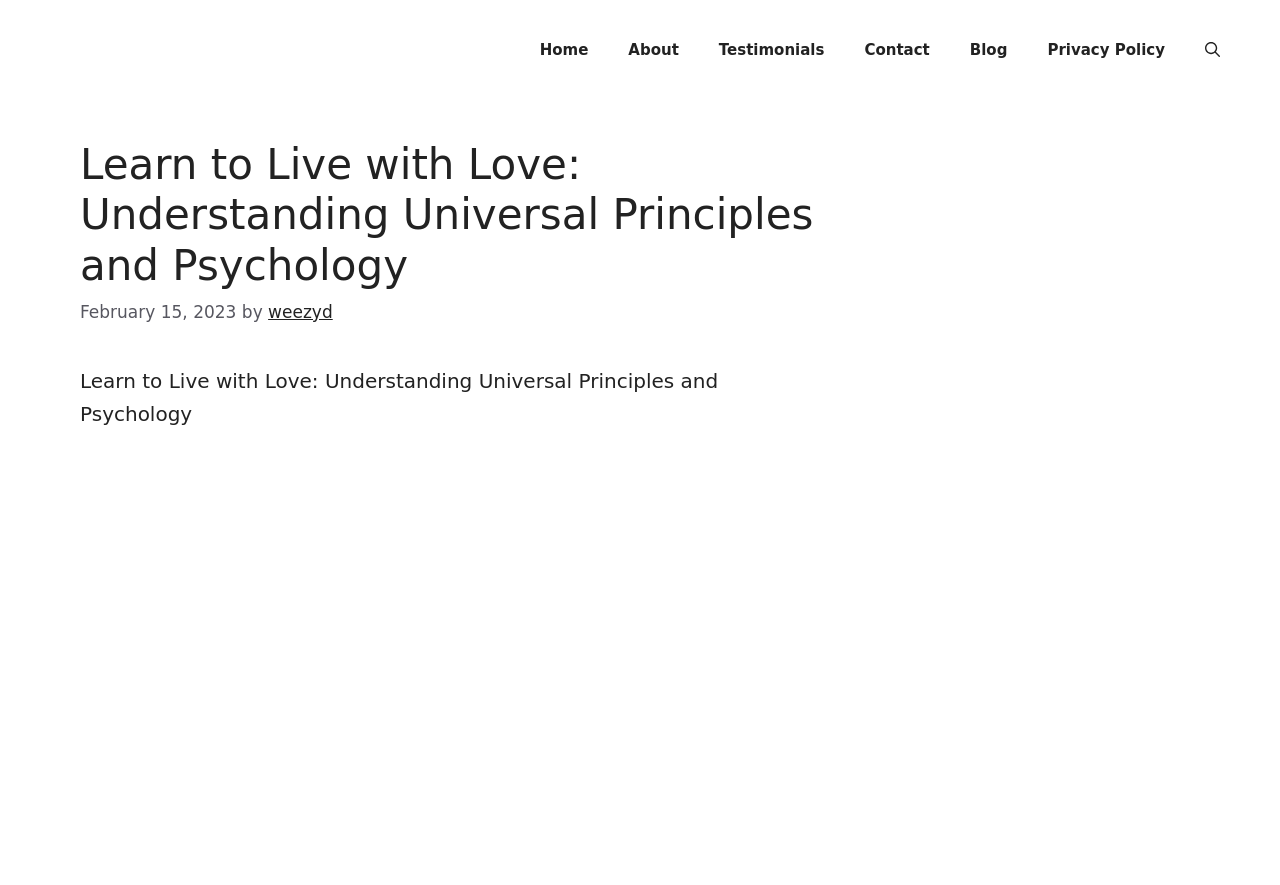How many sections are there in the content area?
Please give a detailed answer to the question using the information shown in the image.

I counted the number of sections in the content area, which are the heading, the time and author section, and the main text section.